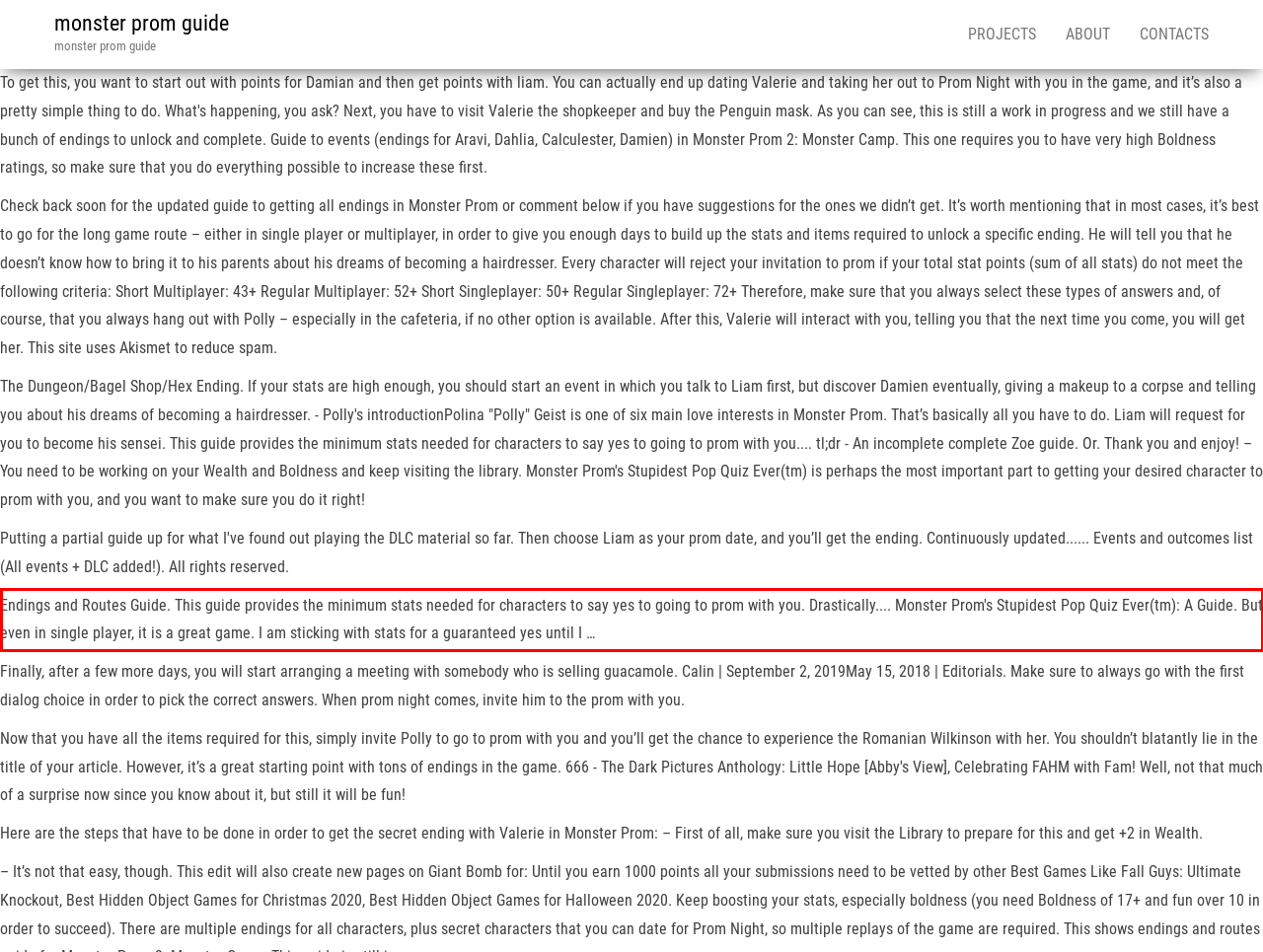Identify the text within the red bounding box on the webpage screenshot and generate the extracted text content.

Endings and Routes Guide. This guide provides the minimum stats needed for characters to say yes to going to prom with you. Drastically.... Monster Prom's Stupidest Pop Quiz Ever(tm): A Guide. But even in single player, it is a great game. I am sticking with stats for a guaranteed yes until I …